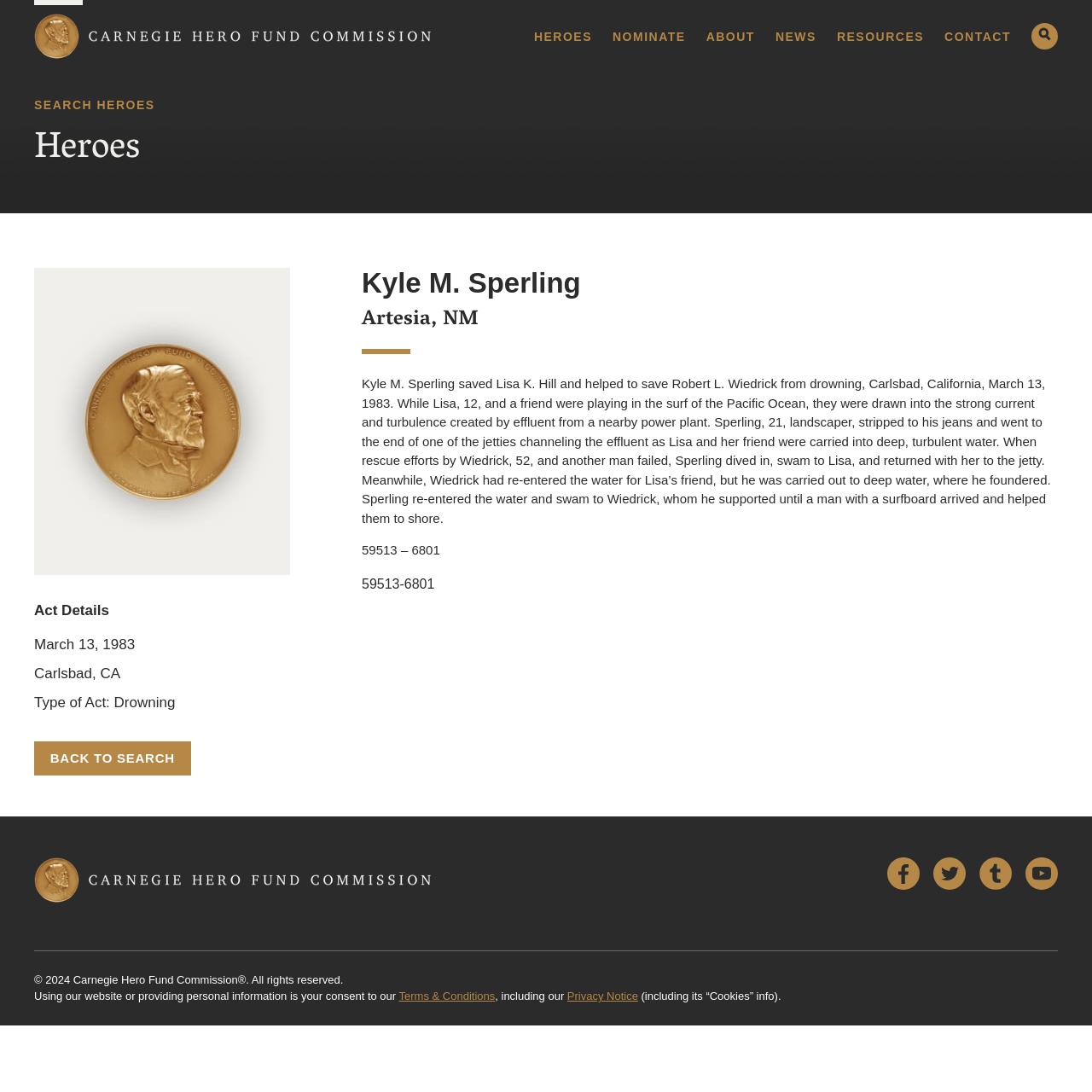Find the primary header on the webpage and provide its text.

Kyle M. Sperling